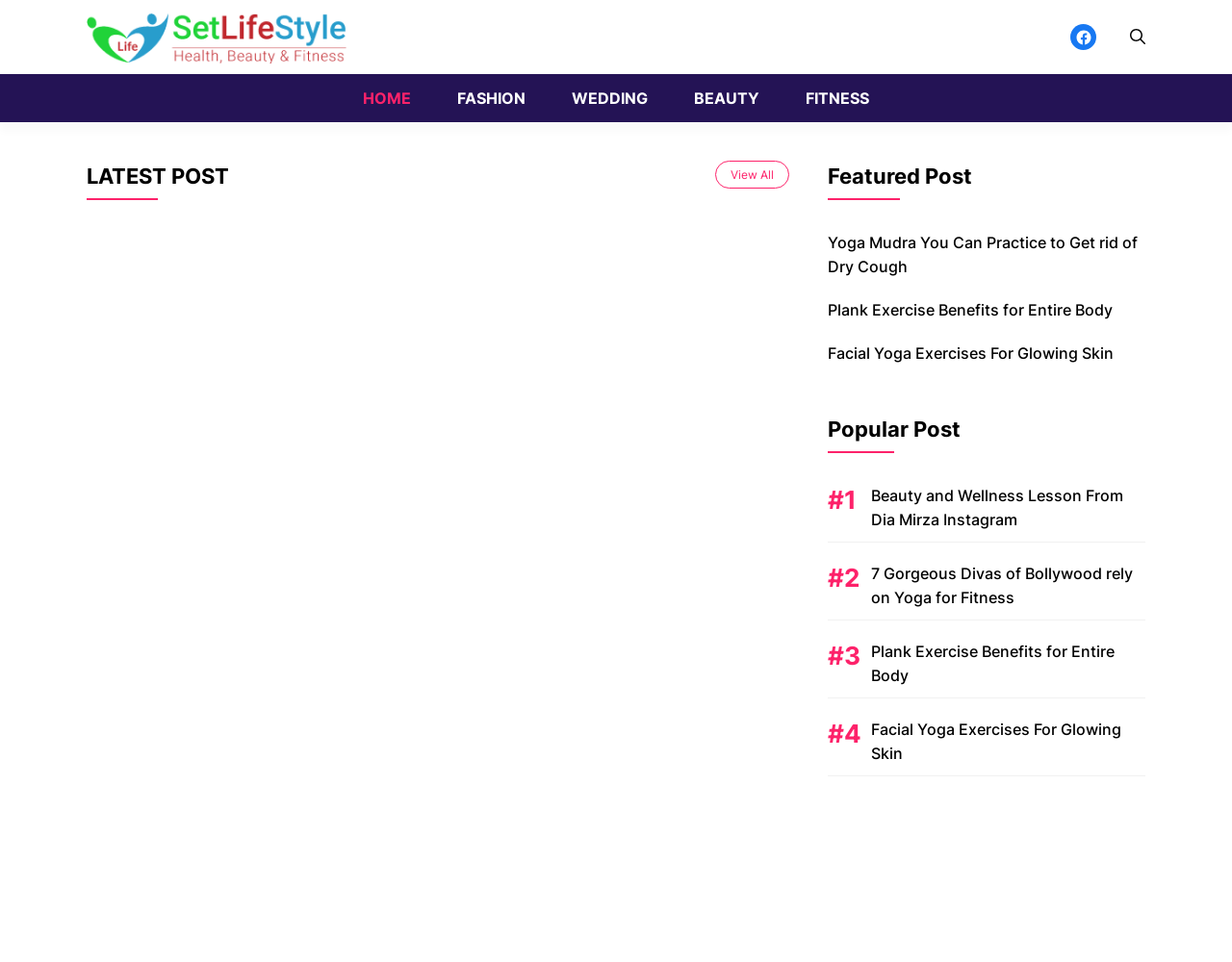Indicate the bounding box coordinates of the clickable region to achieve the following instruction: "Read the article about Yoga Mudra."

[0.672, 0.24, 0.93, 0.29]